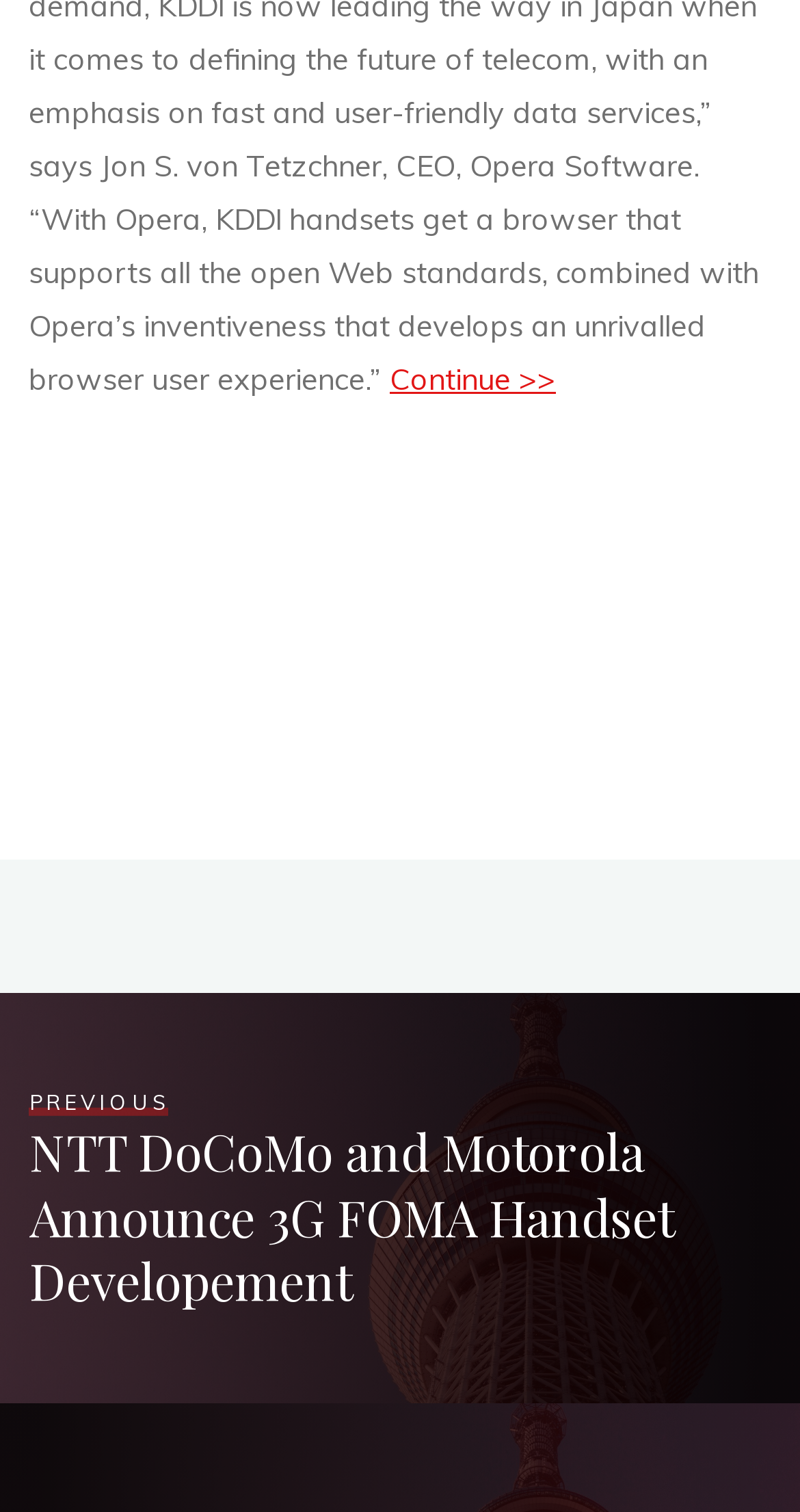Determine the bounding box coordinates for the UI element described. Format the coordinates as (top-left x, top-left y, bottom-right x, bottom-right y) and ensure all values are between 0 and 1. Element description: Continue >>

[0.488, 0.239, 0.696, 0.264]